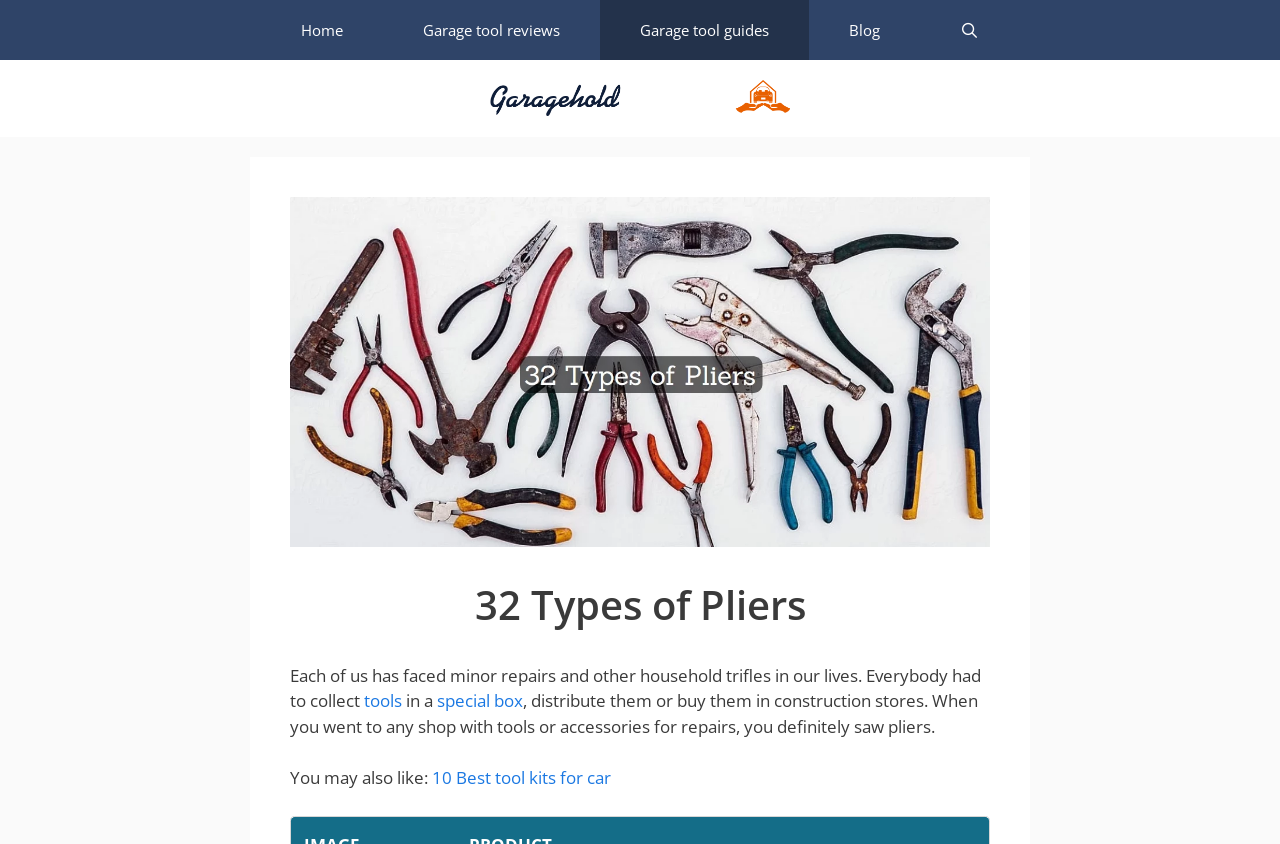Identify the bounding box coordinates necessary to click and complete the given instruction: "go to home page".

[0.204, 0.0, 0.299, 0.071]